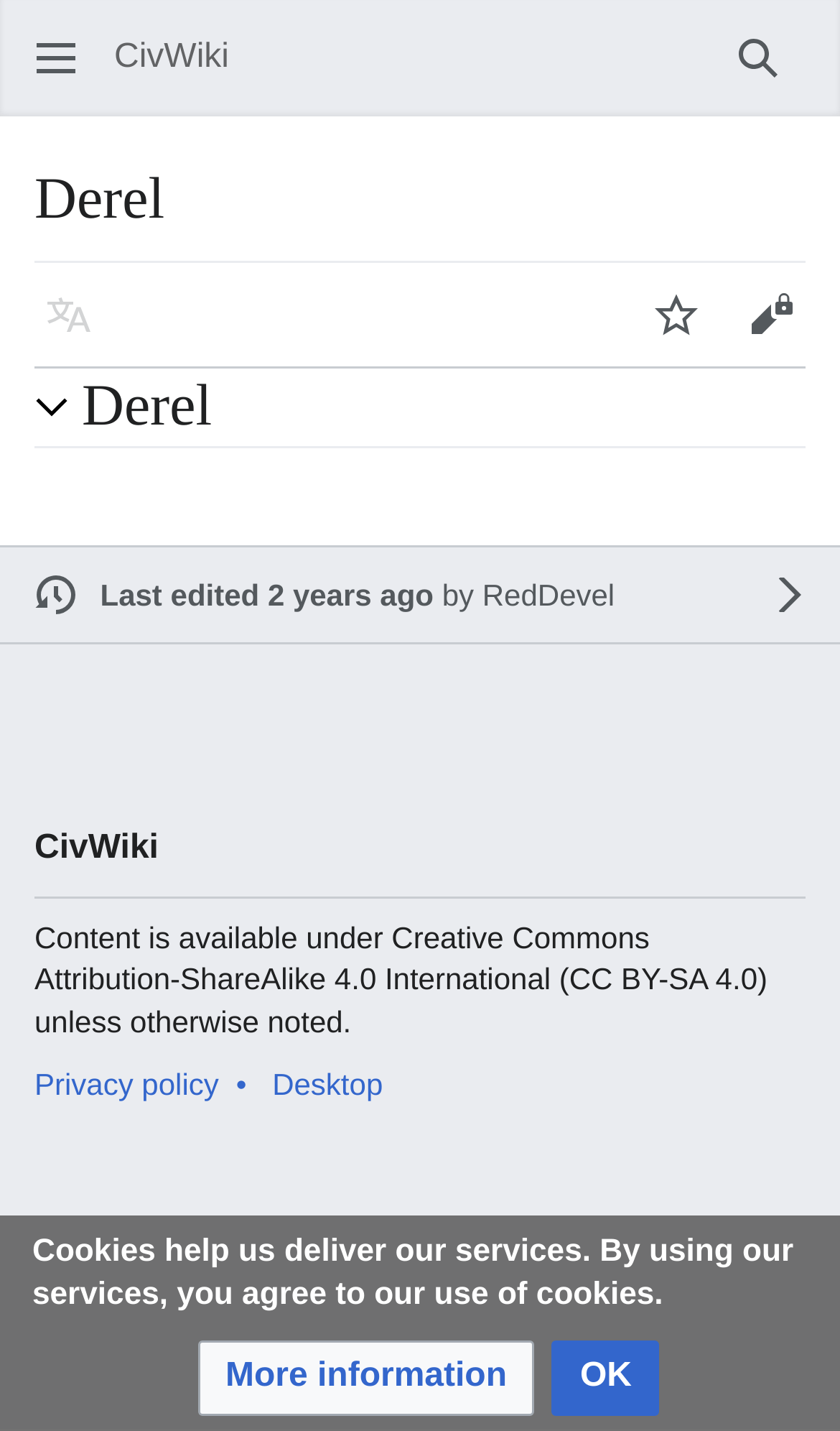What is the name of the wiki?
Look at the image and respond to the question as thoroughly as possible.

The name of the wiki can be found in the heading element with the text 'Derel' which appears twice on the webpage, once as a standalone heading and once as a button.